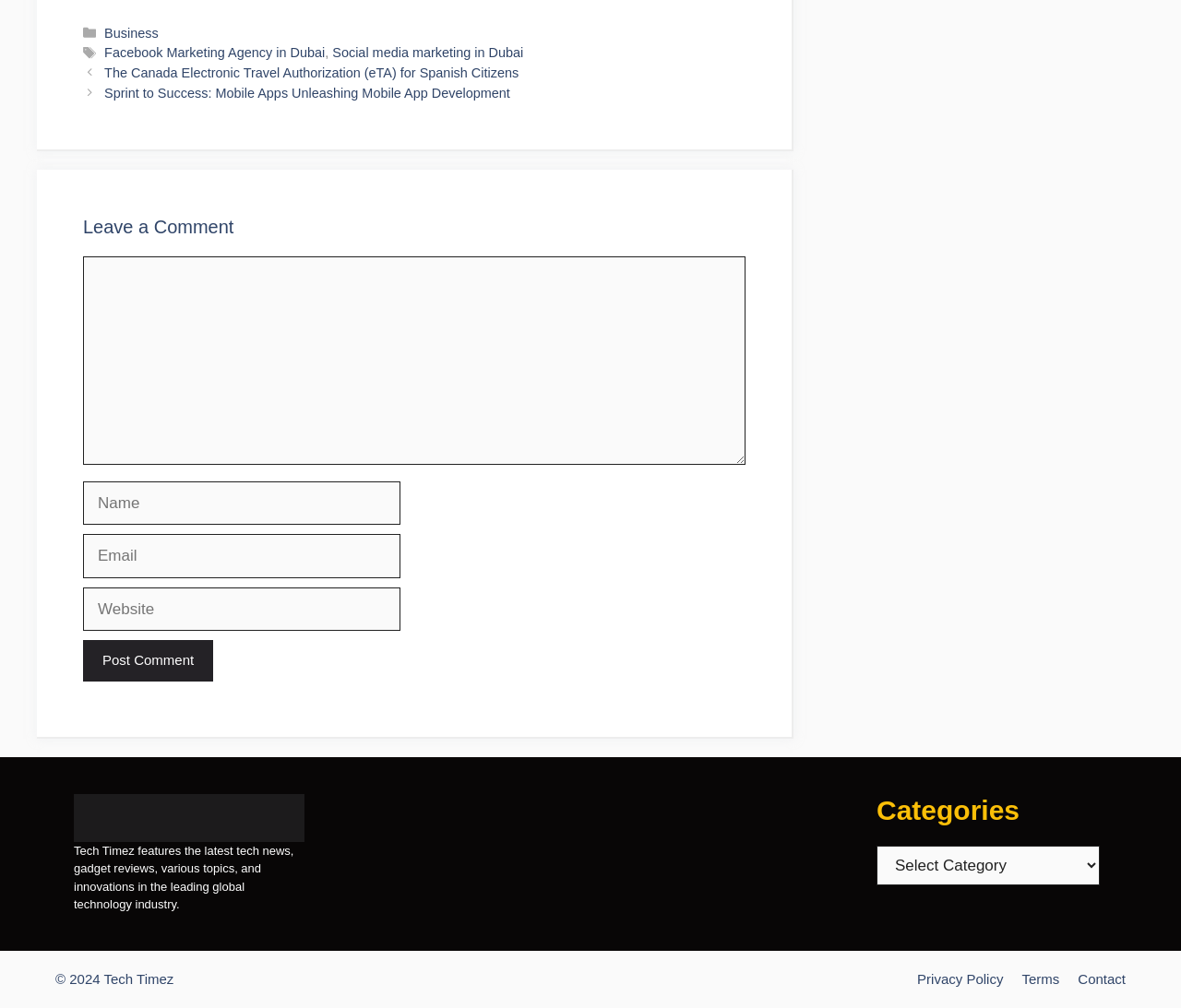Bounding box coordinates should be provided in the format (top-left x, top-left y, bottom-right x, bottom-right y) with all values between 0 and 1. Identify the bounding box for this UI element: parent_node: Comment name="comment"

[0.07, 0.255, 0.631, 0.462]